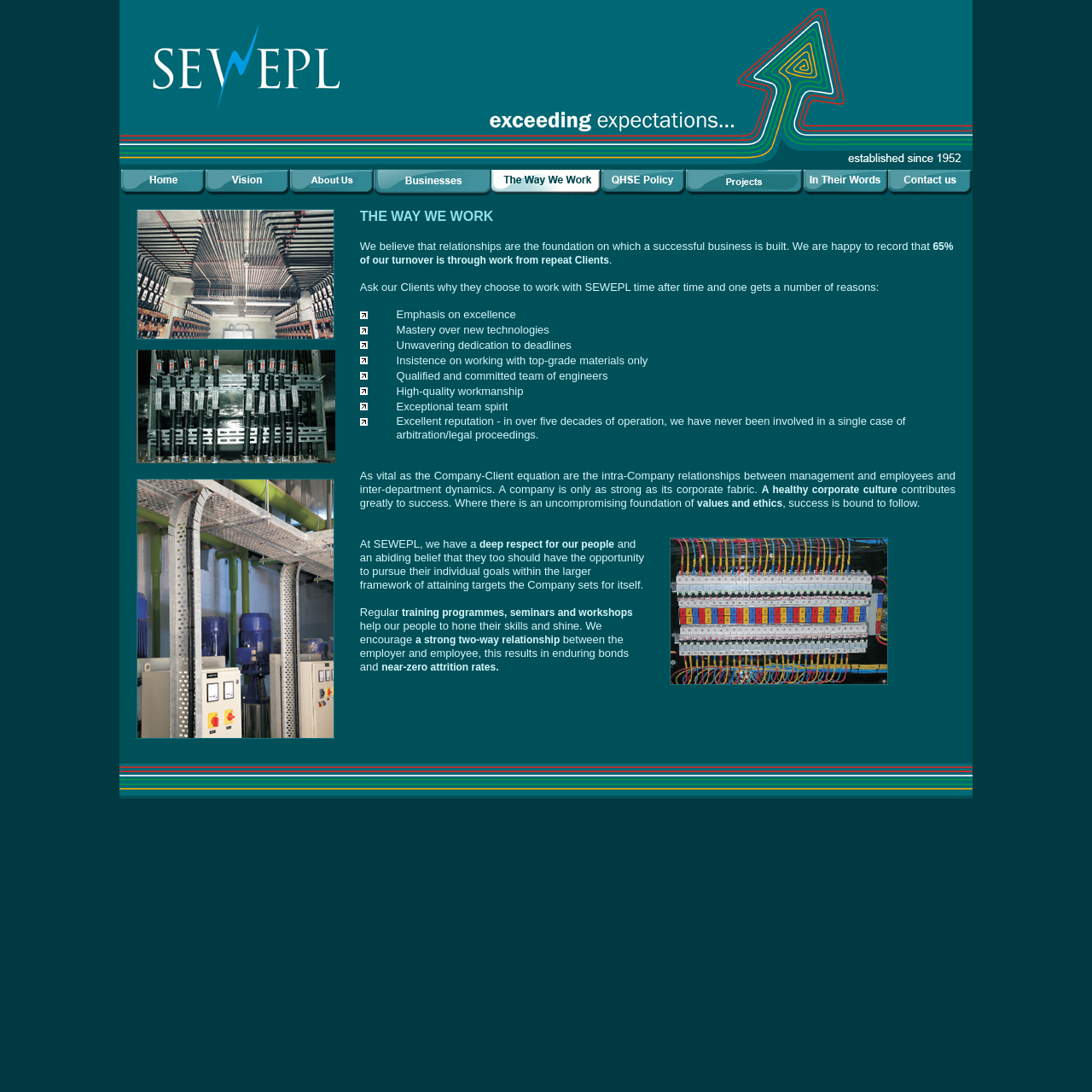What is the company's philosophy?
Refer to the image and provide a one-word or short phrase answer.

Relationships are foundation